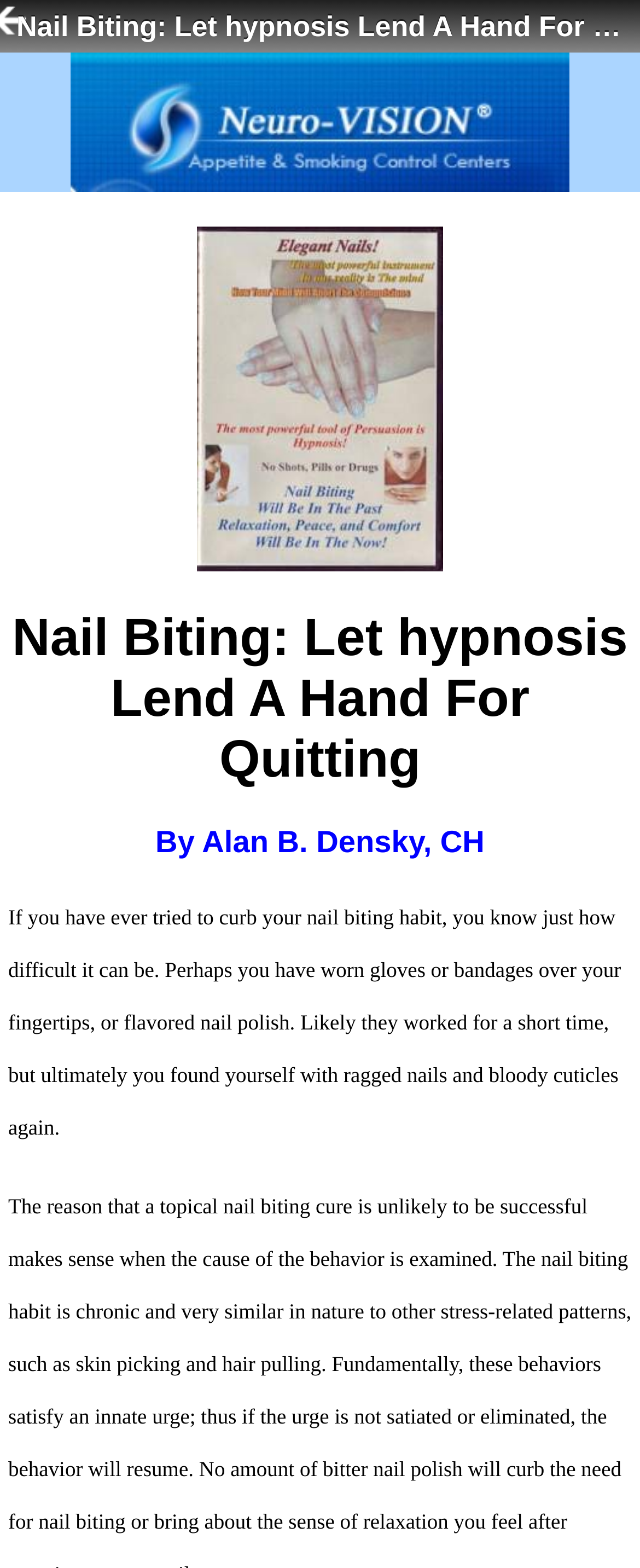Write a detailed summary of the webpage, including text, images, and layout.

The webpage is about quitting nail biting habits with the help of hypnosis. At the top left corner, there is a Neuro-VISION logo, which is an image linked to another webpage. Below the logo, there is a heading that reads "stop biting nails" in a prominent font, accompanied by an image. 

To the right of the logo, there is a larger heading that displays the title of the article, "Nail Biting: Let hypnosis Lend A Hand For Quitting". Below this title, there is a subheading that indicates the author of the article, "By Alan B. Densky, CH". 

The main content of the webpage is a paragraph of text that discusses the difficulties of quitting nail biting habits and the ineffectiveness of common methods such as wearing gloves or flavored nail polish. This text is positioned below the headings and spans most of the width of the webpage.